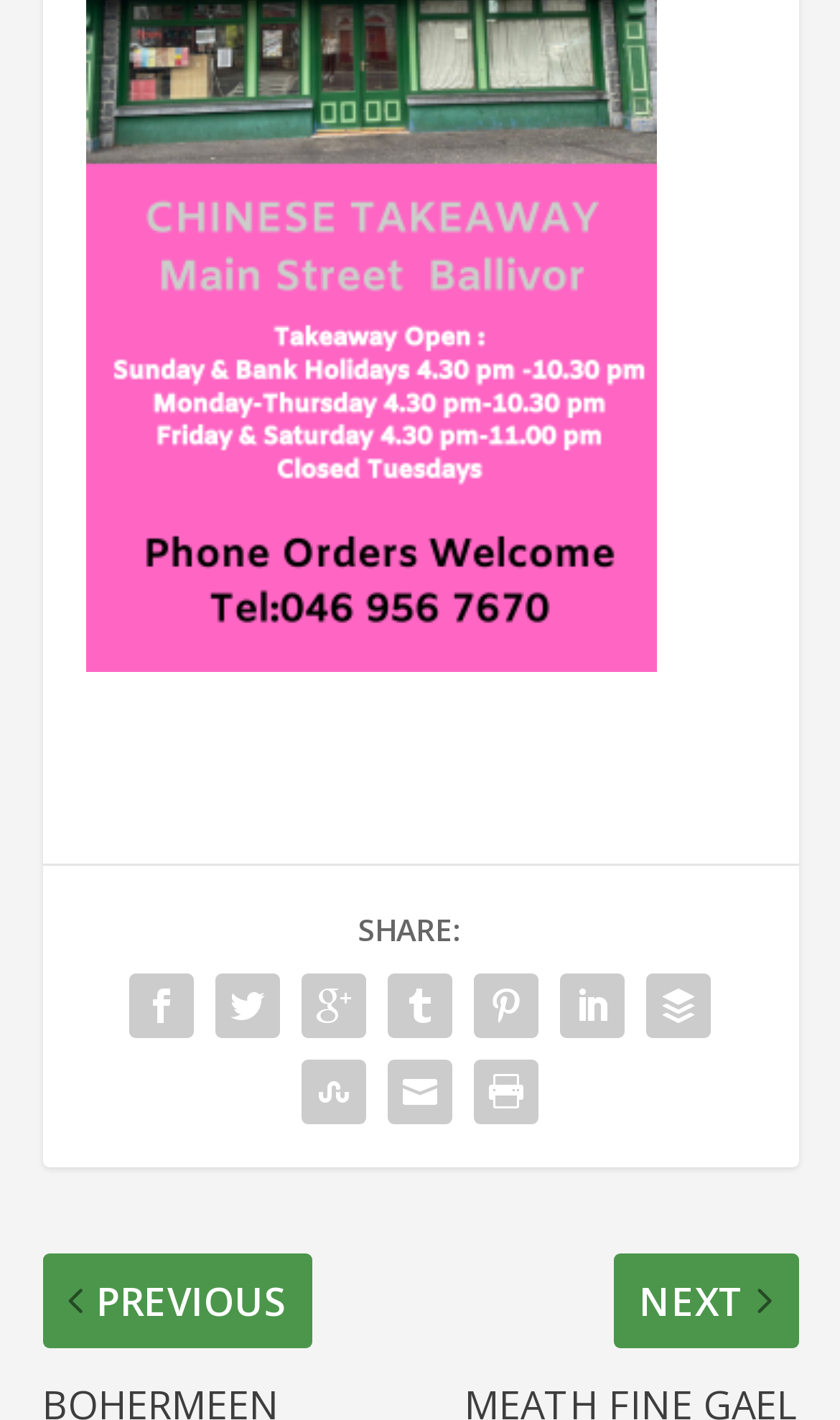Determine the bounding box coordinates of the region to click in order to accomplish the following instruction: "Click the first social media icon". Provide the coordinates as four float numbers between 0 and 1, specifically [left, top, right, bottom].

[0.141, 0.677, 0.244, 0.738]